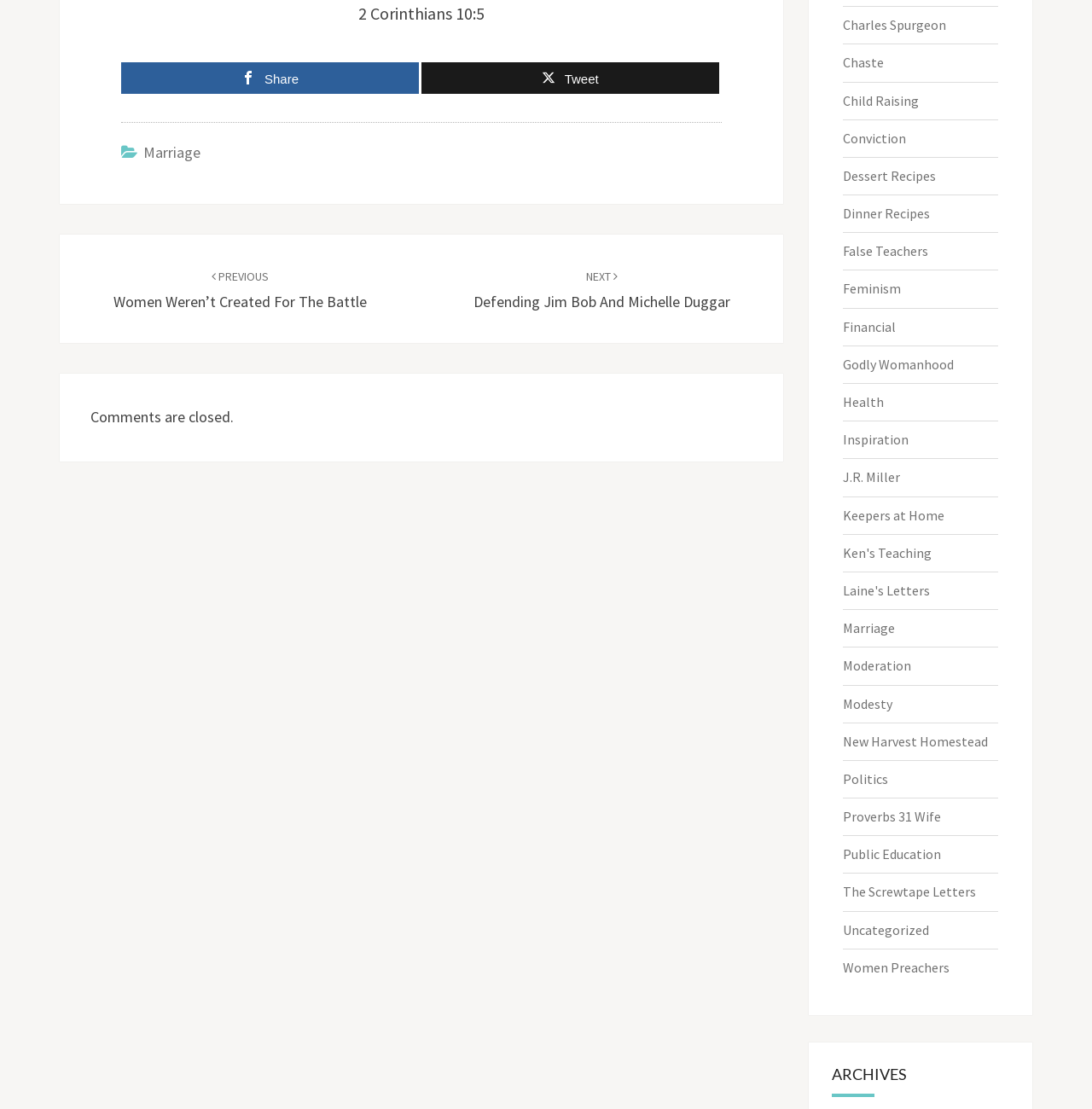Use a single word or phrase to answer the question: 
What is the Bible verse at the top of the page?

2 Corinthians 10:5